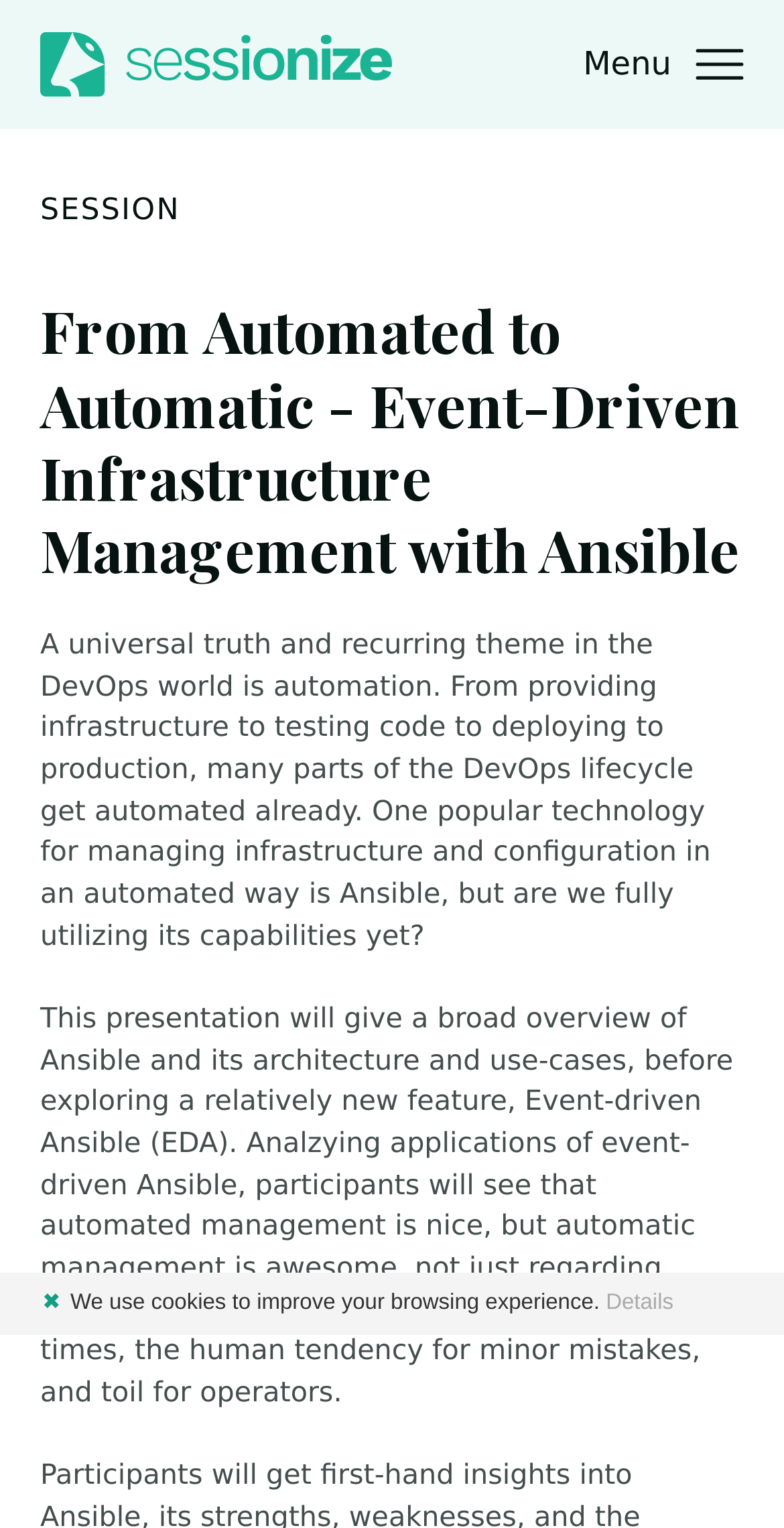From the webpage screenshot, predict the bounding box of the UI element that matches this description: "Menu".

[0.744, 0.0, 0.949, 0.084]